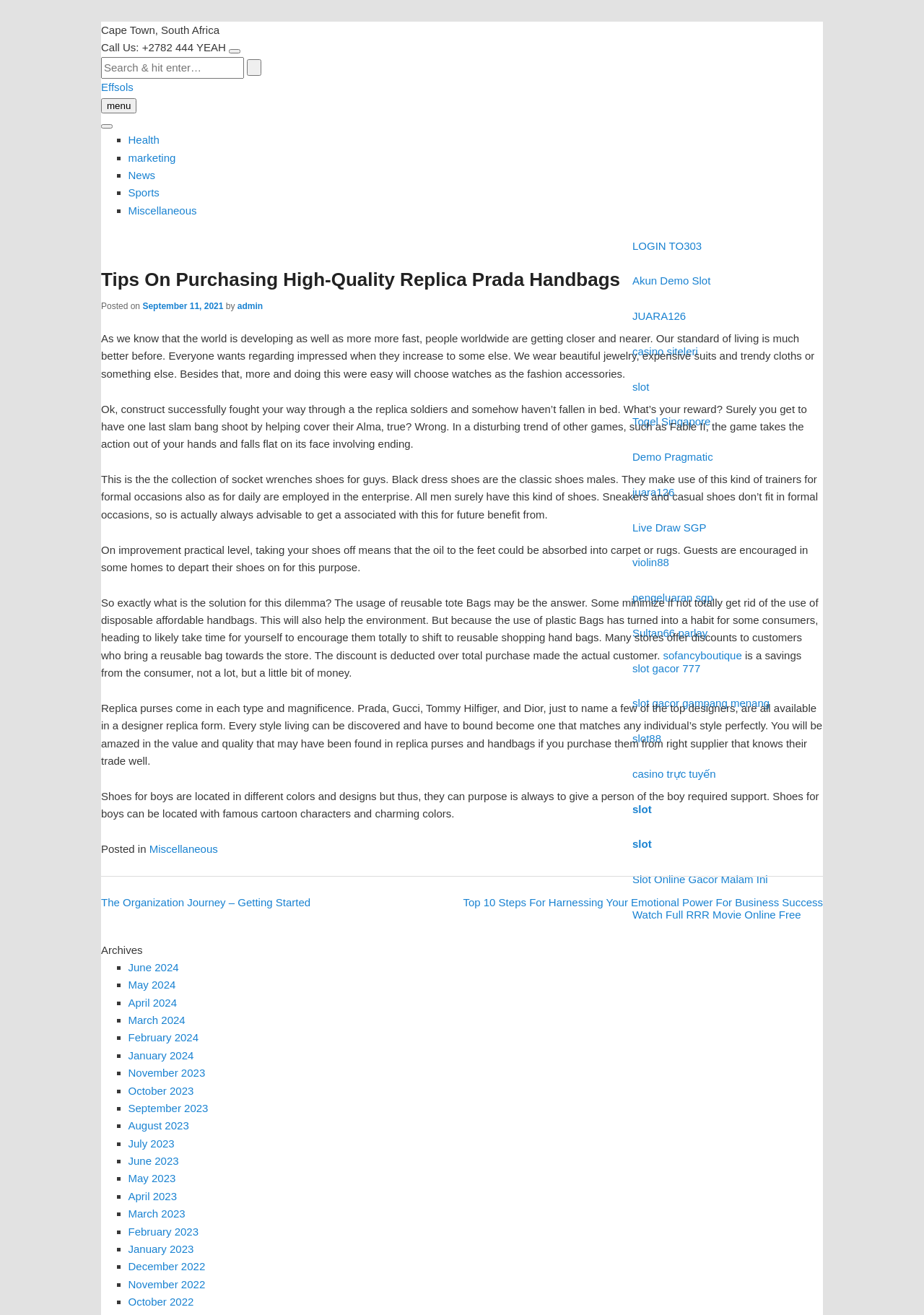Give a short answer using one word or phrase for the question:
What is the benefit of bringing a reusable bag to a store?

A discount on the total purchase